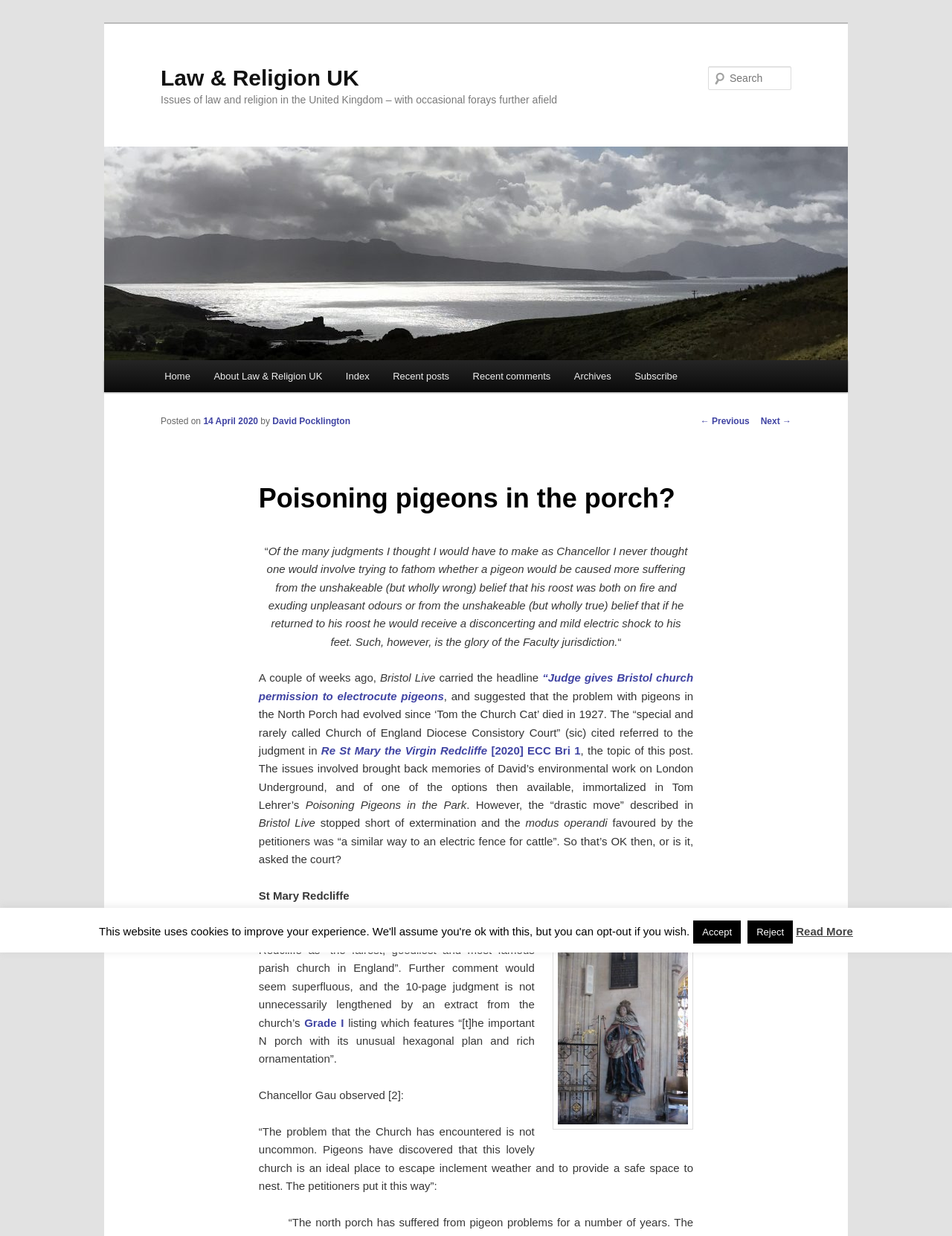Can you give a comprehensive explanation to the question given the content of the image?
What is the purpose of the search box?

I inferred the purpose of the search box by its label 'Search' and its position on the webpage, which suggests that it is meant to be used to search for content on the website.